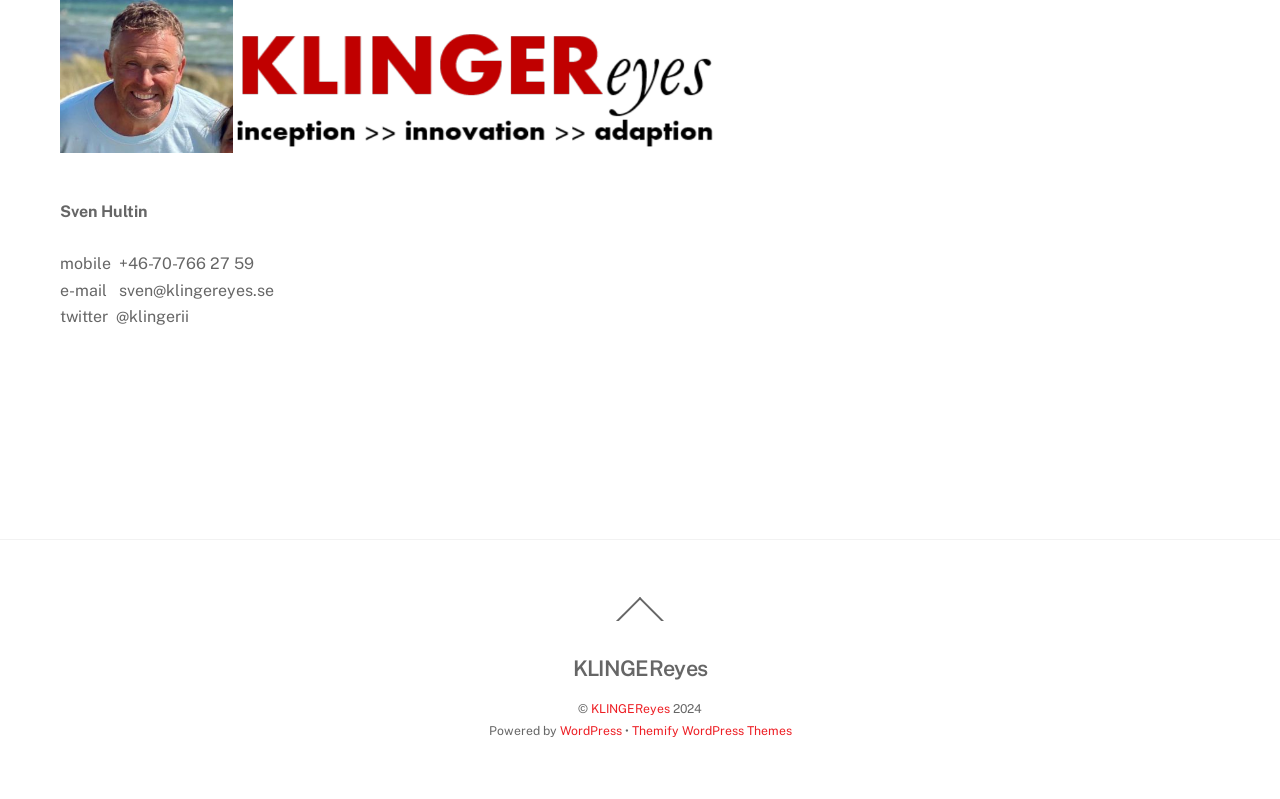Determine the bounding box for the UI element as described: "Back To Top". The coordinates should be represented as four float numbers between 0 and 1, formatted as [left, top, right, bottom].

[0.482, 0.743, 0.518, 0.808]